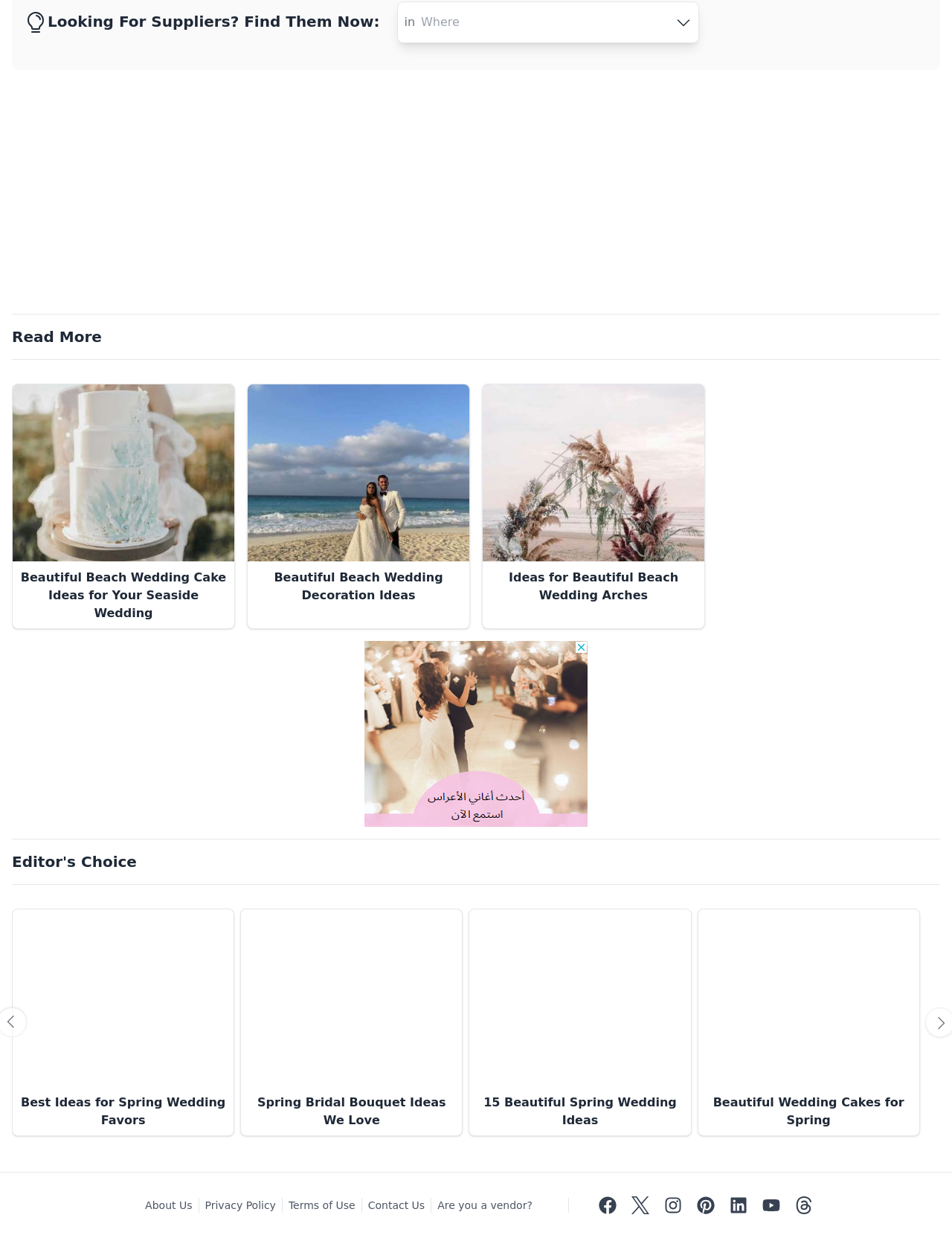Kindly determine the bounding box coordinates of the area that needs to be clicked to fulfill this instruction: "Read more about Beautiful Beach Wedding Cake Ideas".

[0.012, 0.31, 0.247, 0.508]